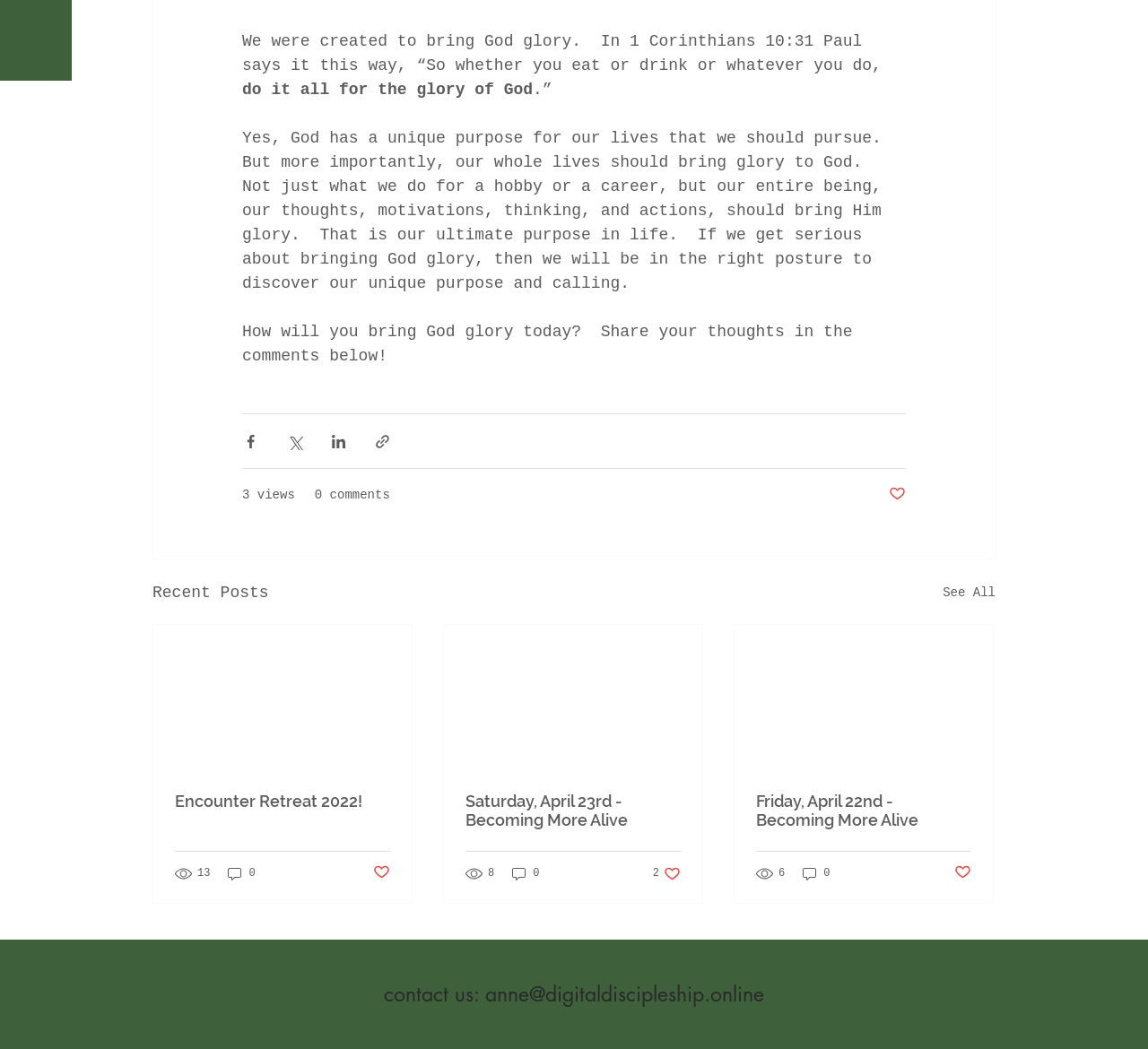What is the purpose of our lives according to the text?
Please give a detailed and elaborate answer to the question.

The text states that our whole lives should bring glory to God, not just what we do for a hobby or a career, but our entire being, our thoughts, motivations, thinking, and actions, should bring Him glory.